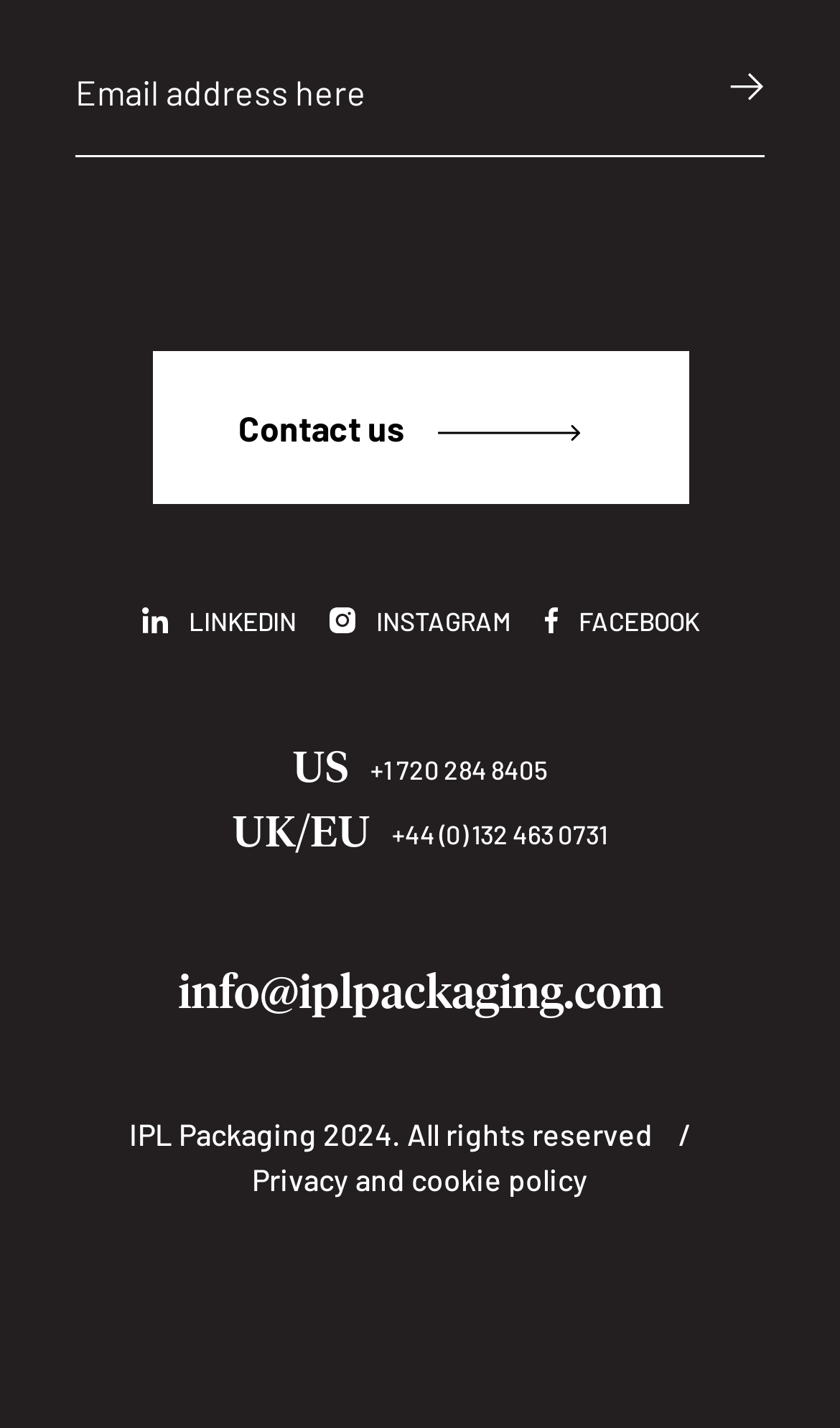Given the element description Contact us, predict the bounding box coordinates for the UI element in the webpage screenshot. The format should be (top-left x, top-left y, bottom-right x, bottom-right y), and the values should be between 0 and 1.

[0.181, 0.245, 0.819, 0.353]